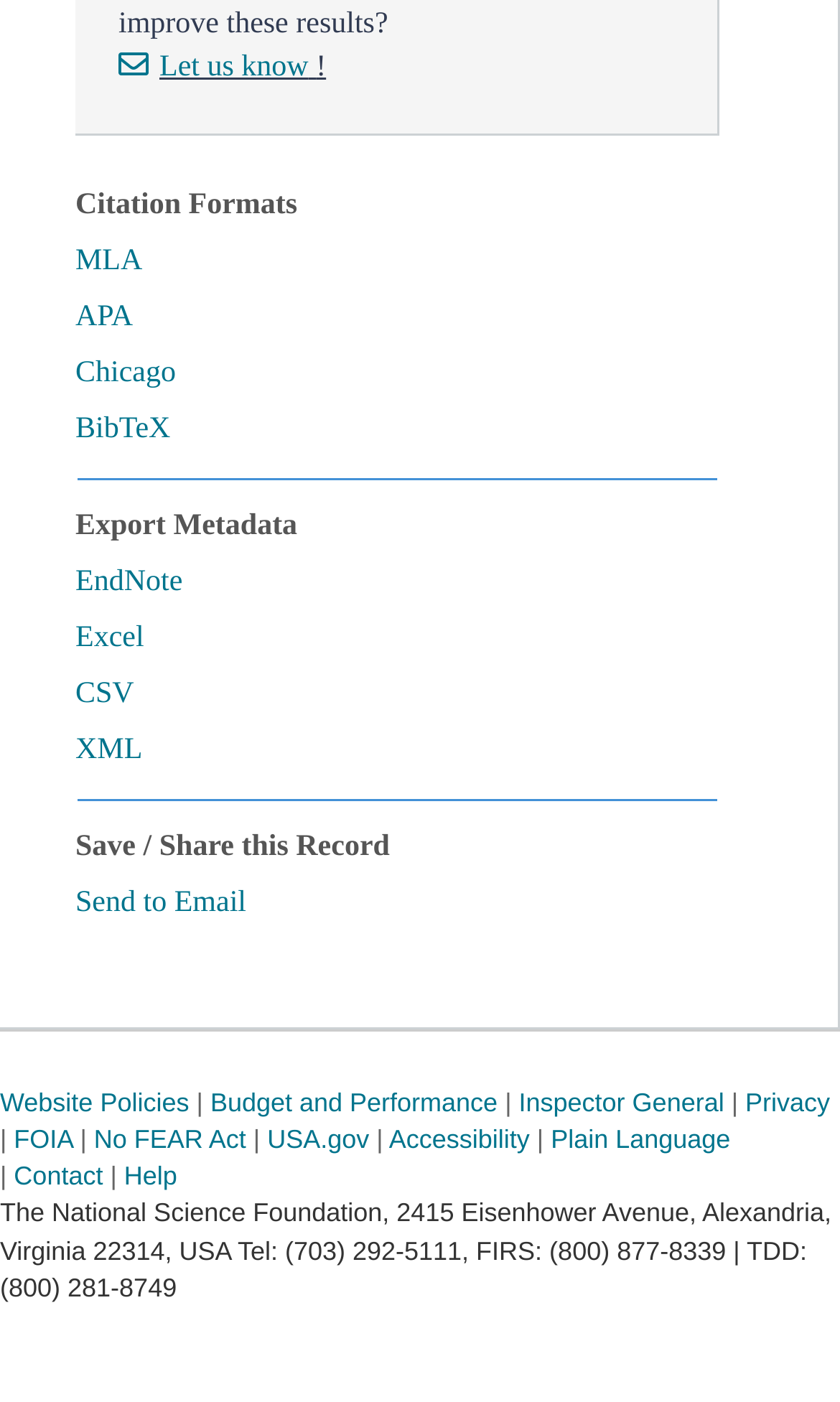Predict the bounding box coordinates of the area that should be clicked to accomplish the following instruction: "Go to the 'Antya 1.132' page". The bounding box coordinates should consist of four float numbers between 0 and 1, i.e., [left, top, right, bottom].

None